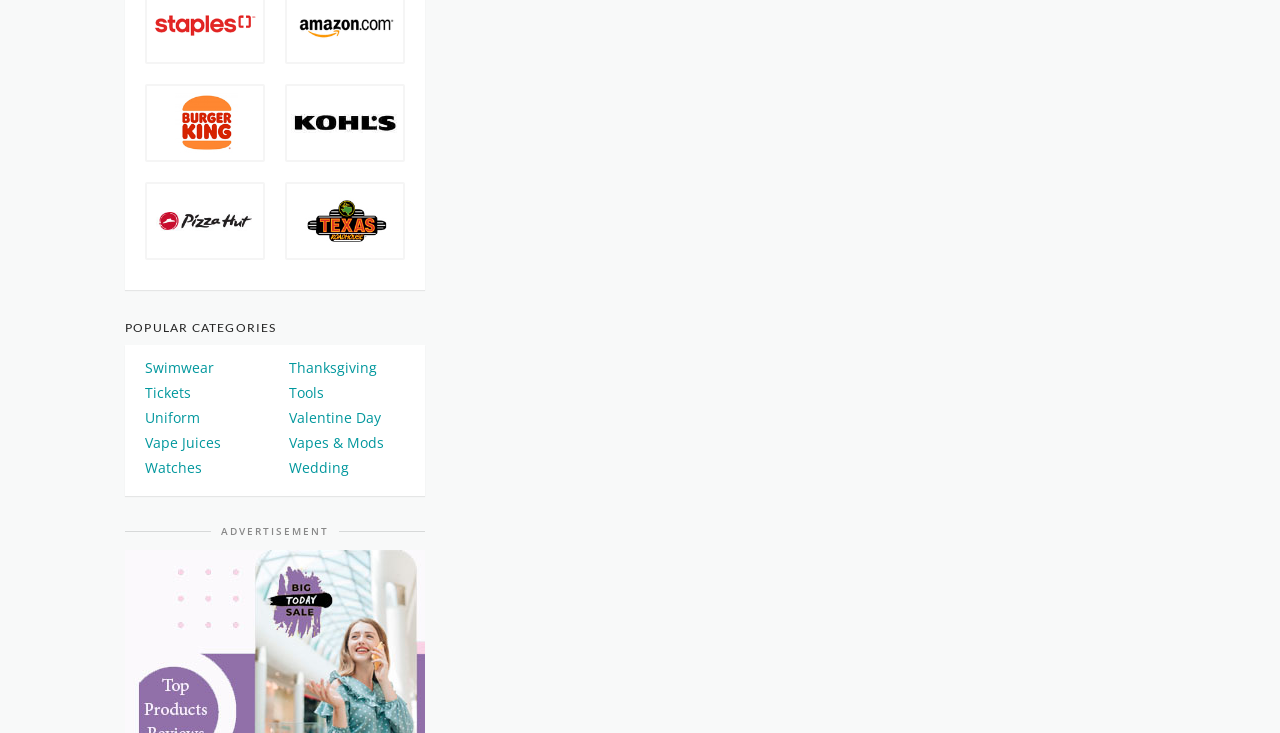Given the webpage screenshot and the description, determine the bounding box coordinates (top-left x, top-left y, bottom-right x, bottom-right y) that define the location of the UI element matching this description: Uniform

[0.113, 0.556, 0.204, 0.584]